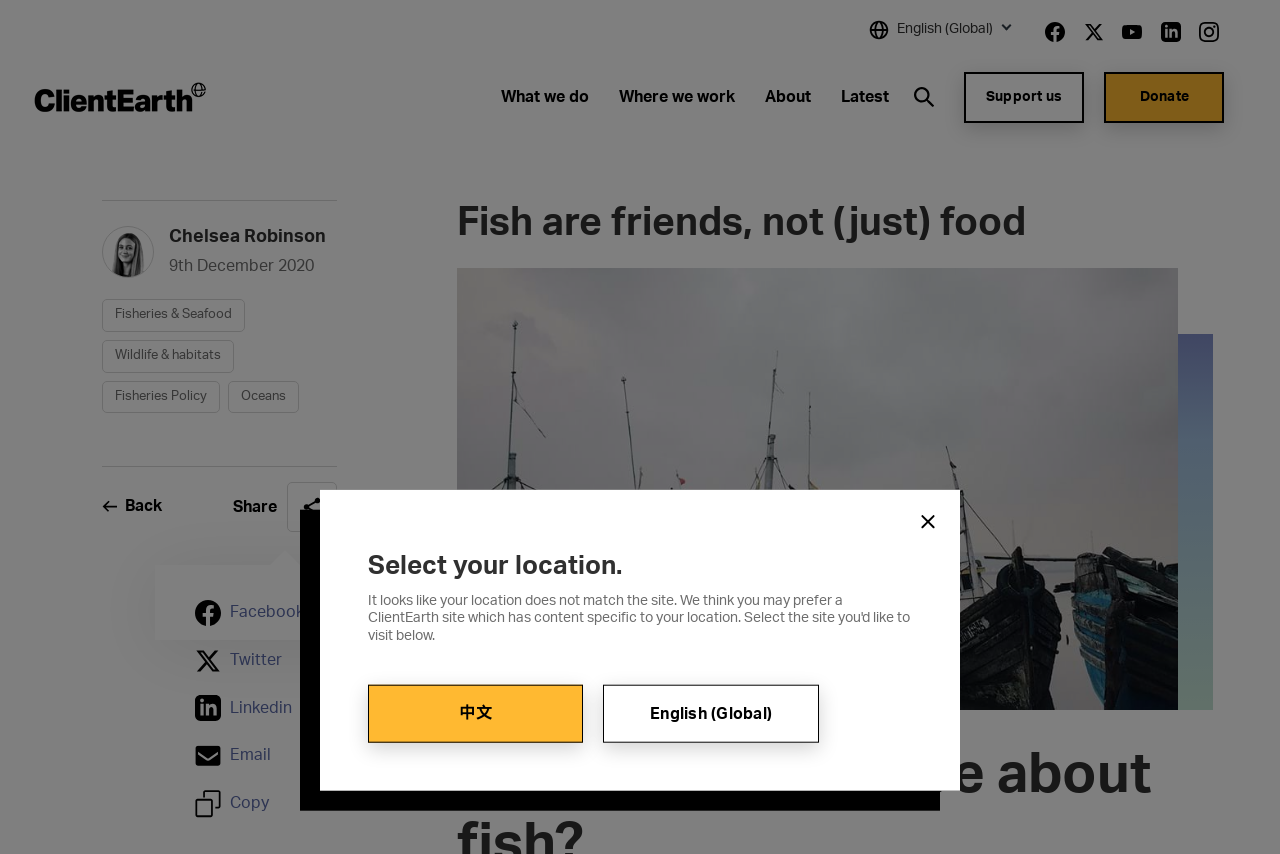Give a concise answer using only one word or phrase for this question:
What are the social media platforms available for sharing?

Facebook, Twitter, LinkedIn, Email, Copy